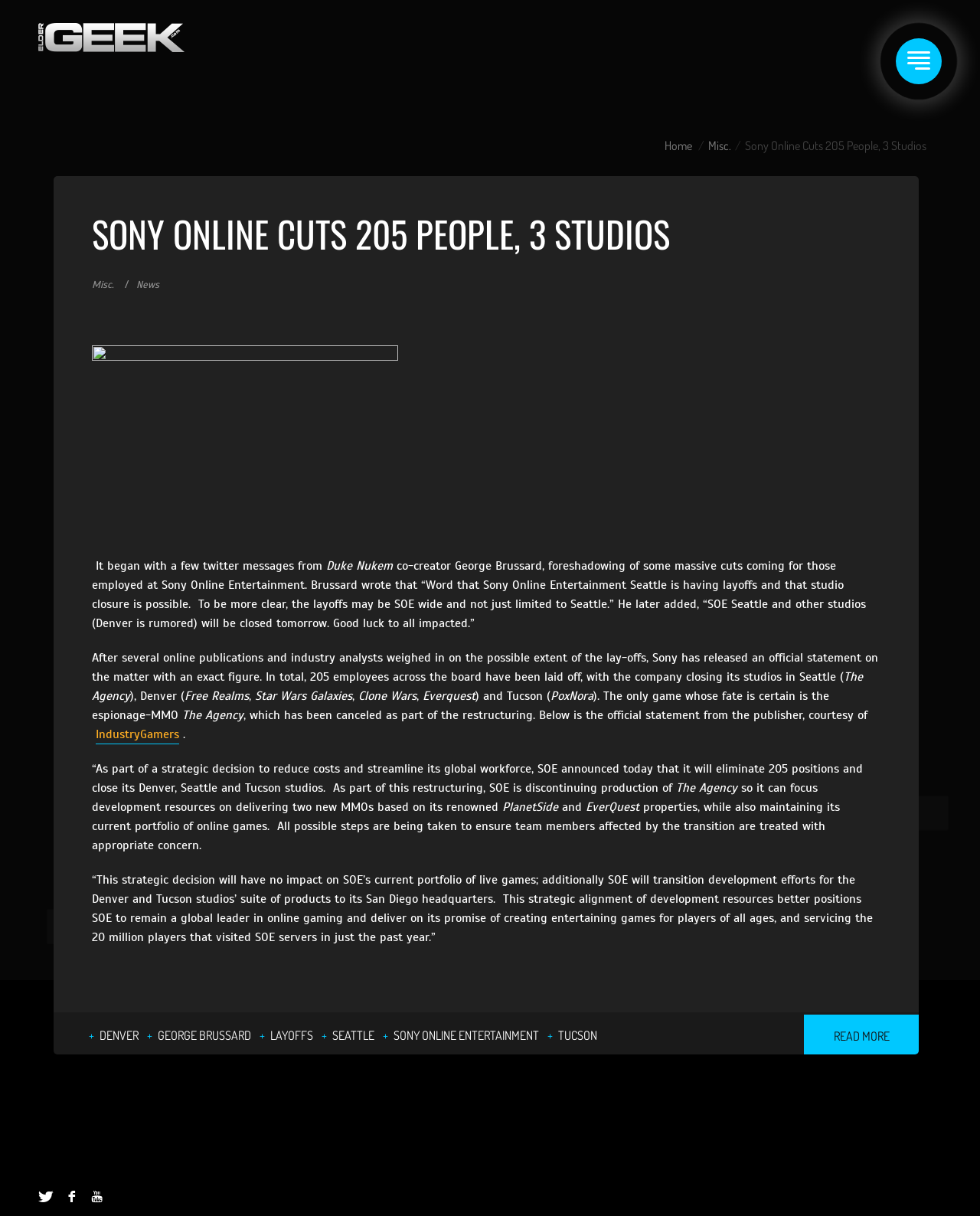What is the name of the person who wrote the Twitter messages?
Using the information from the image, provide a comprehensive answer to the question.

The answer can be found in the article text, which states 'It began with a few Twitter messages from Duke Nukem co-creator George Brussard, foreshadowing of some massive cuts coming for those employed at Sony Online Entertainment.'.